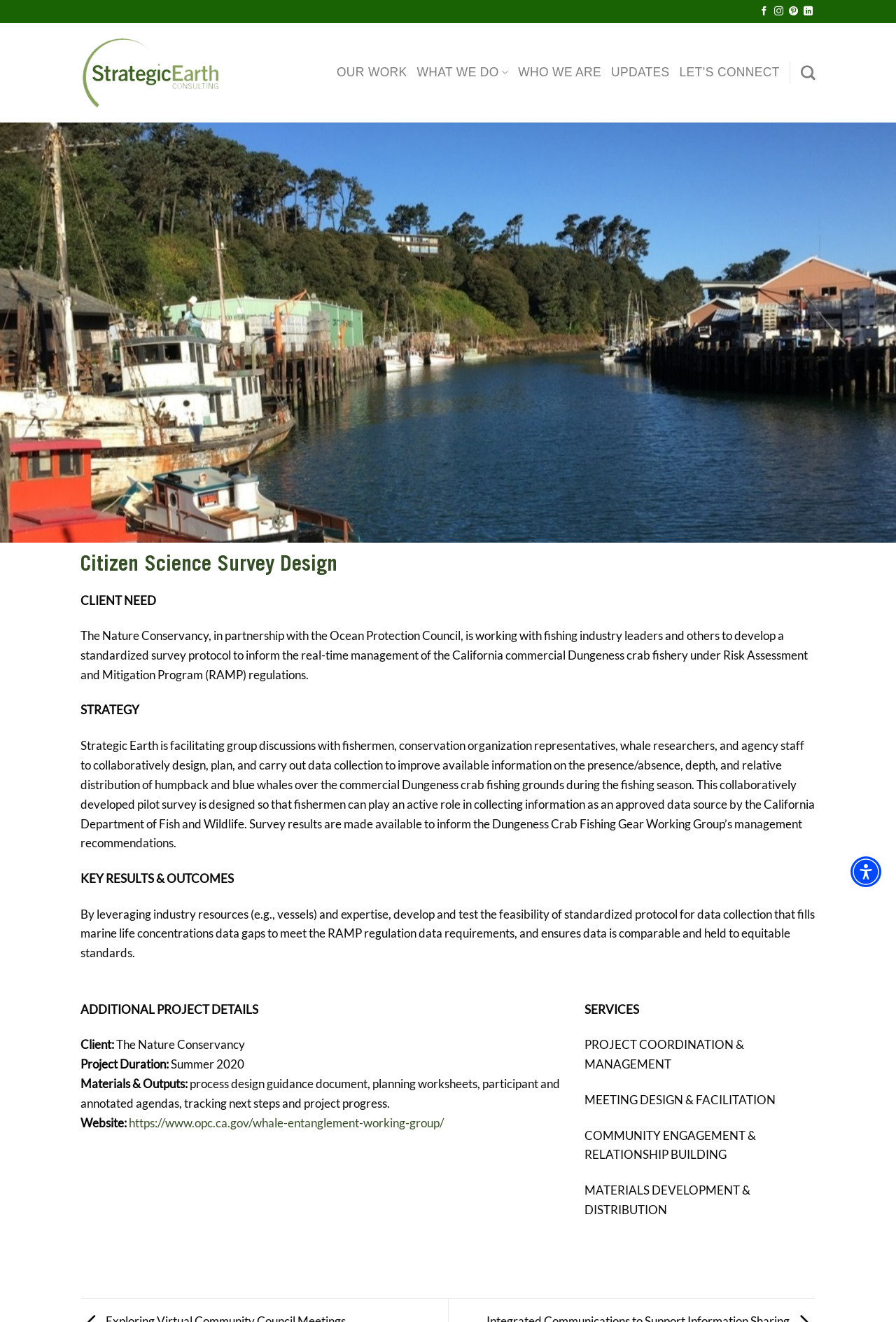Please identify the bounding box coordinates of the element I need to click to follow this instruction: "Click on the VERPĖJOS link".

None